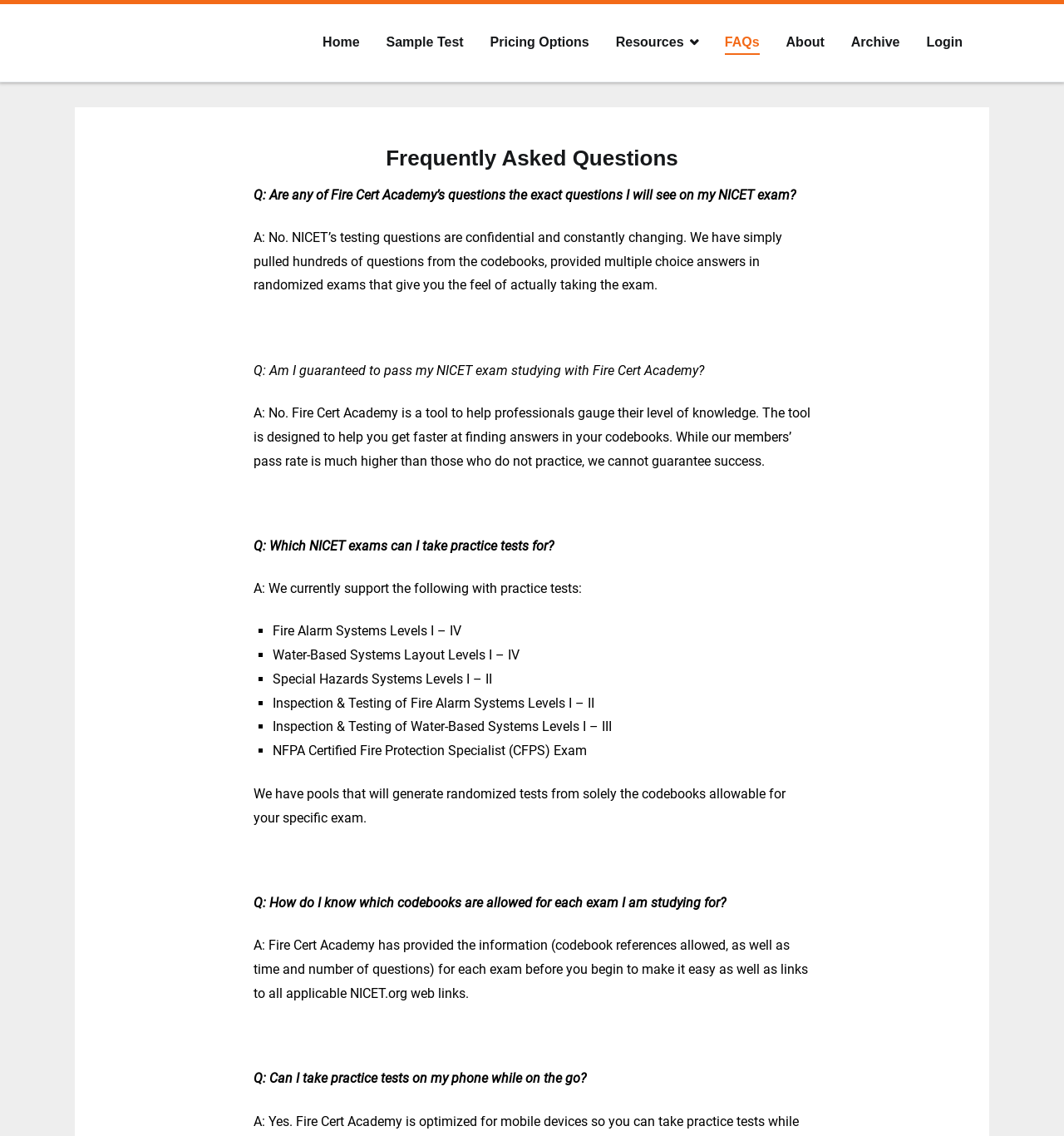Please find the bounding box for the UI element described by: "Fire Cert Academy".

[0.07, 0.039, 0.191, 0.056]